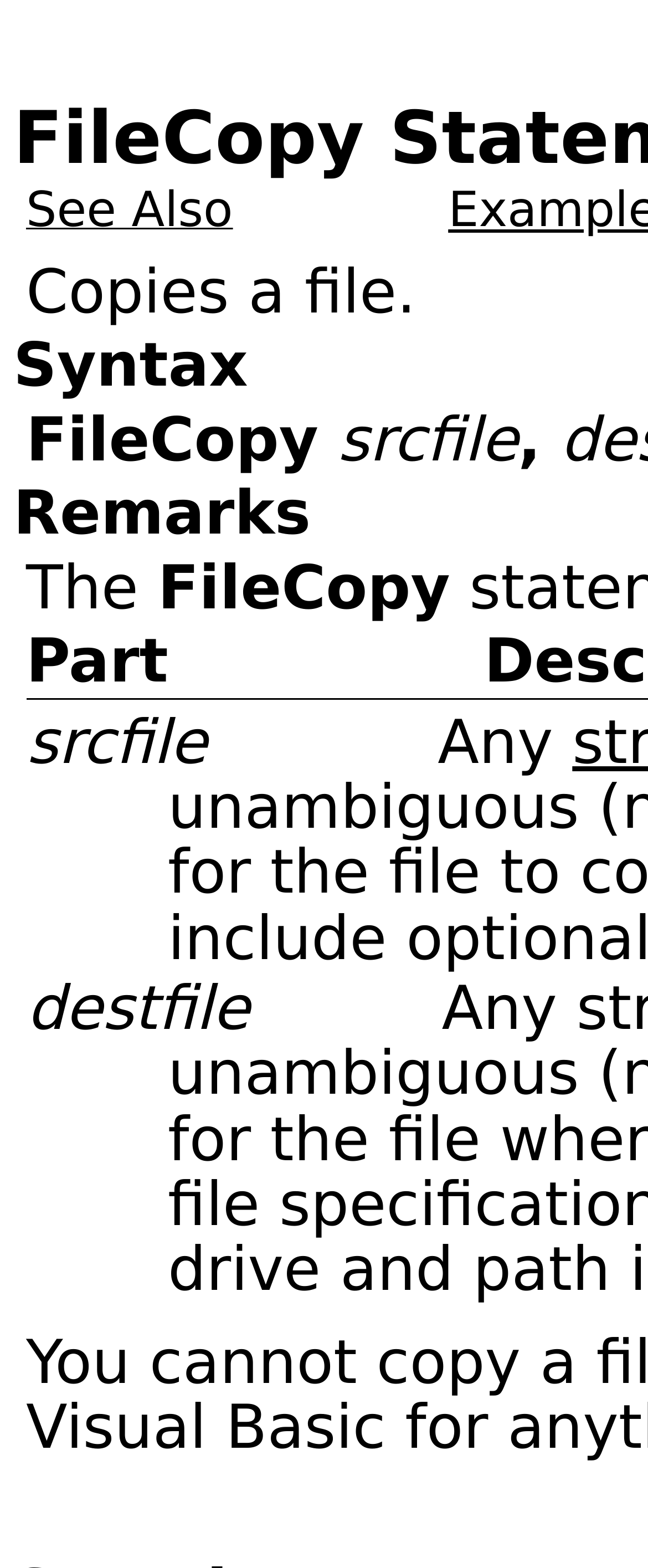Answer the question below in one word or phrase:
What is the section that provides additional information about the FileCopy command?

Remarks